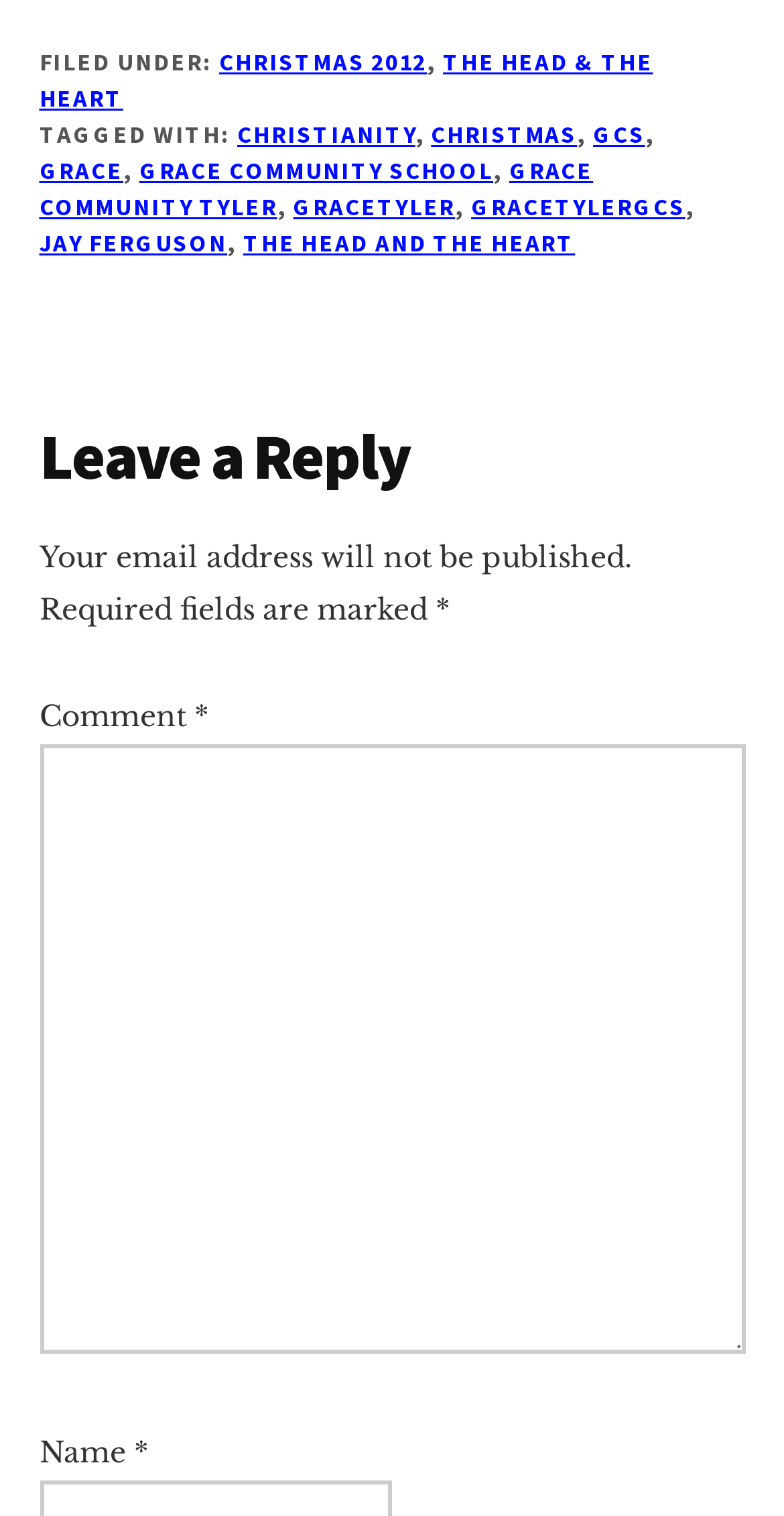Identify the bounding box coordinates of the element to click to follow this instruction: 'Enter a comment'. Ensure the coordinates are four float values between 0 and 1, provided as [left, top, right, bottom].

[0.05, 0.491, 0.95, 0.893]